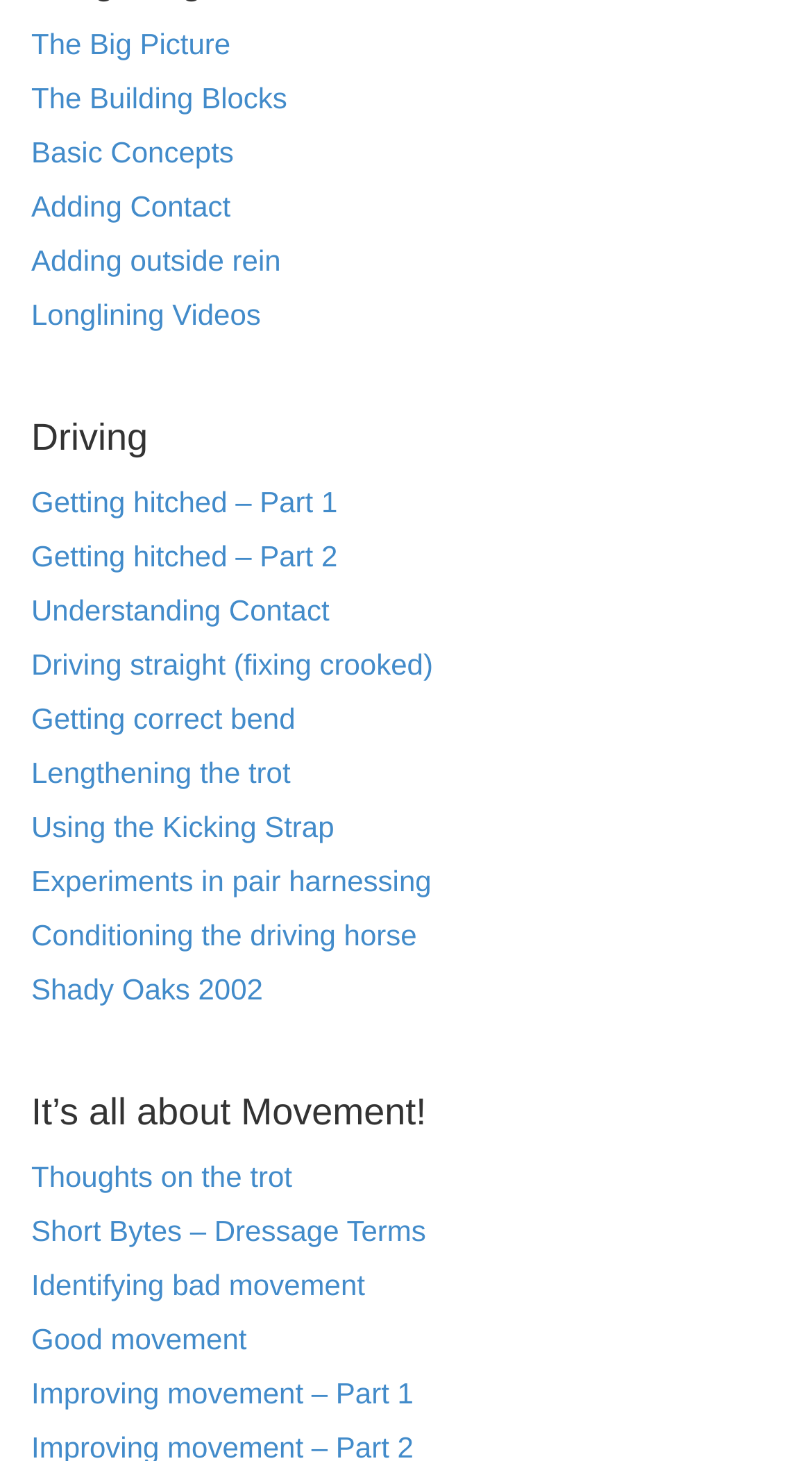Please specify the bounding box coordinates of the clickable region necessary for completing the following instruction: "Read 'Privacy Policy'". The coordinates must consist of four float numbers between 0 and 1, i.e., [left, top, right, bottom].

None